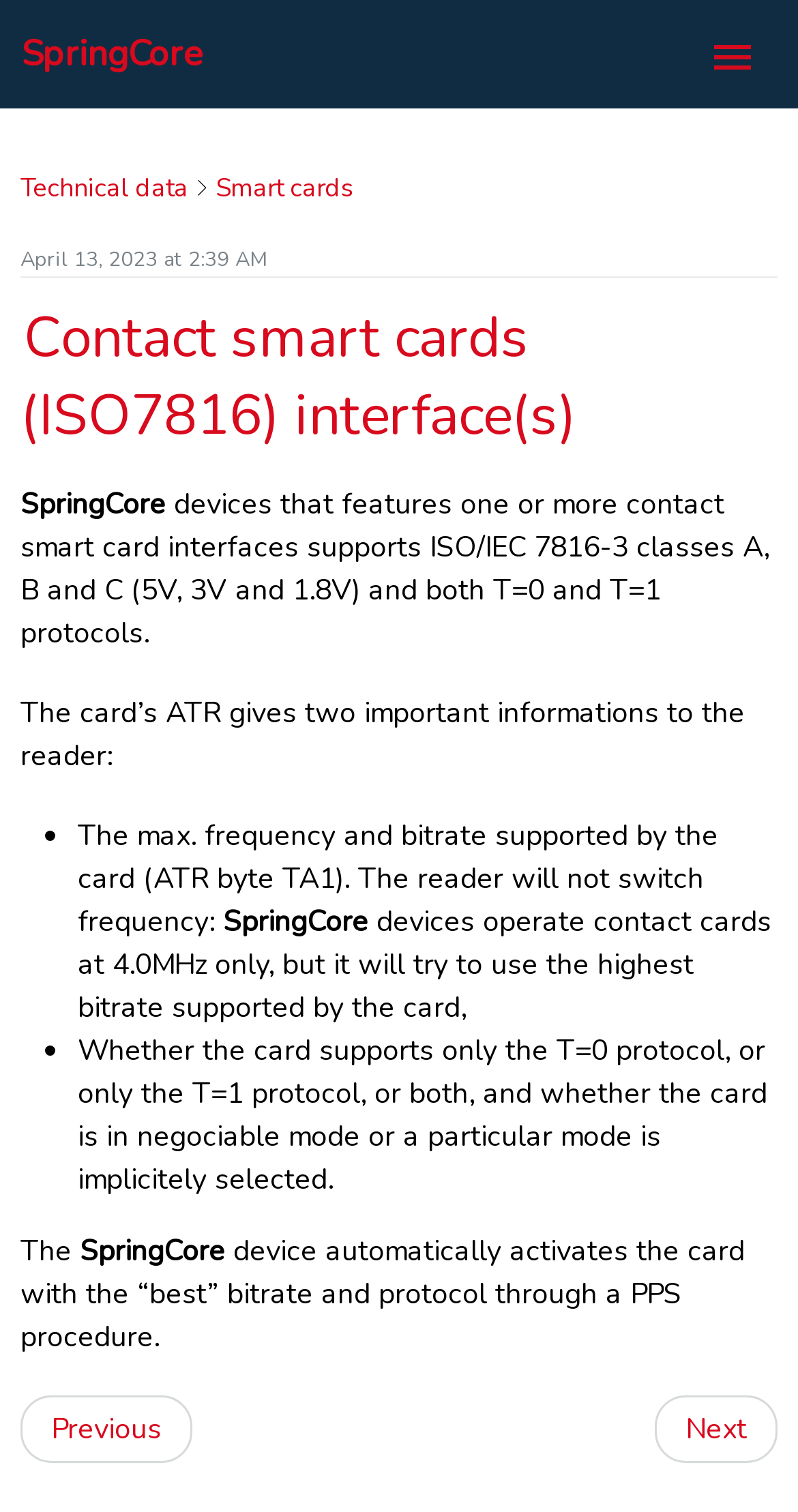Produce an elaborate caption capturing the essence of the webpage.

This webpage is a reference book for SpringCore, a smart card technology. At the top, there is a navigation button labeled "Toggle navigation" on the right side, and a link to "SpringCore" on the left side. Below this, there is a list of links organized into categories.

The first category is "Welcome" and includes links to "Introduction", "The SpringCore family", "Operating Modes", and "Symbols and abbreviations". The second category is "Products" and includes links to "PUCK", "M519", "SpringPark", and "Crazy Ultra". Each of these links has sub-links to more specific topics, such as "Variants", "Features", "User interface", and "UI Sequences".

The third category is "Technical data" and includes links to "NFC and RFID HF", "BLE", "RFID UHF", and "Smart cards". The fourth category is "Host Interfaces" and includes links to "Serial", "USB", and "Bluetooth". Each of these links has sub-links to more specific topics, such as "SpringCore Direct", "CCID (PCSC)", and "HID (RFID Scanner)".

The fifth category is "Host Protocols" and includes links to "Direct Protocol", "UDP Direct", "TCP Direct", and "HTTP Client". Each of these links has sub-links to more specific topics, such as "Protocol and format", "Encapsulation within CCID", and "List of CLAsses". There is also a section on "PROTOCOL class" with links to specific protocol commands, such as "PING", "GET DESCRIPTOR", and "AUTHENTICATE".

Overall, this webpage provides a comprehensive reference guide to SpringCore technology, with links to various topics and subtopics organized into categories.